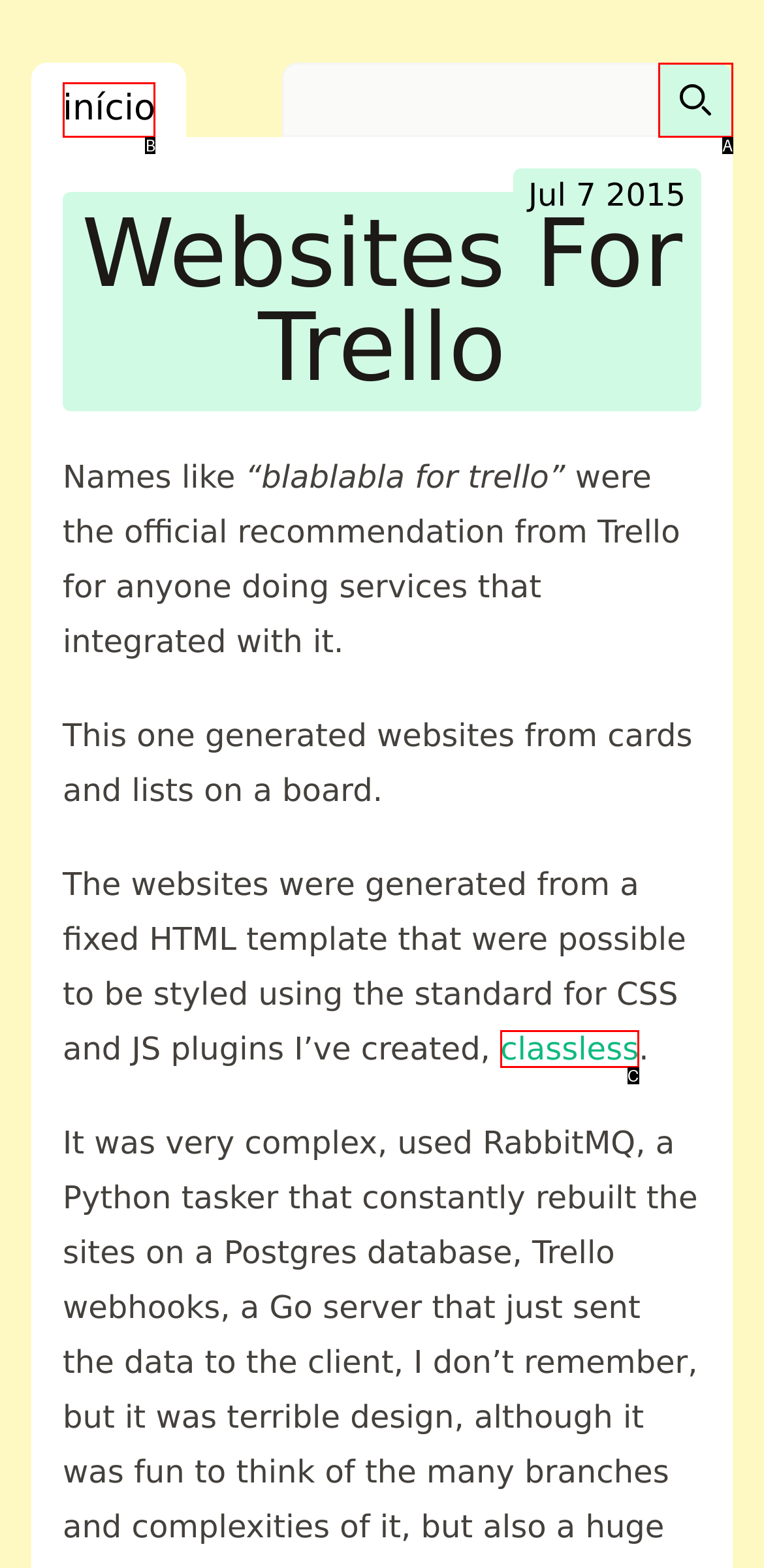Find the option that matches this description: início
Provide the corresponding letter directly.

B